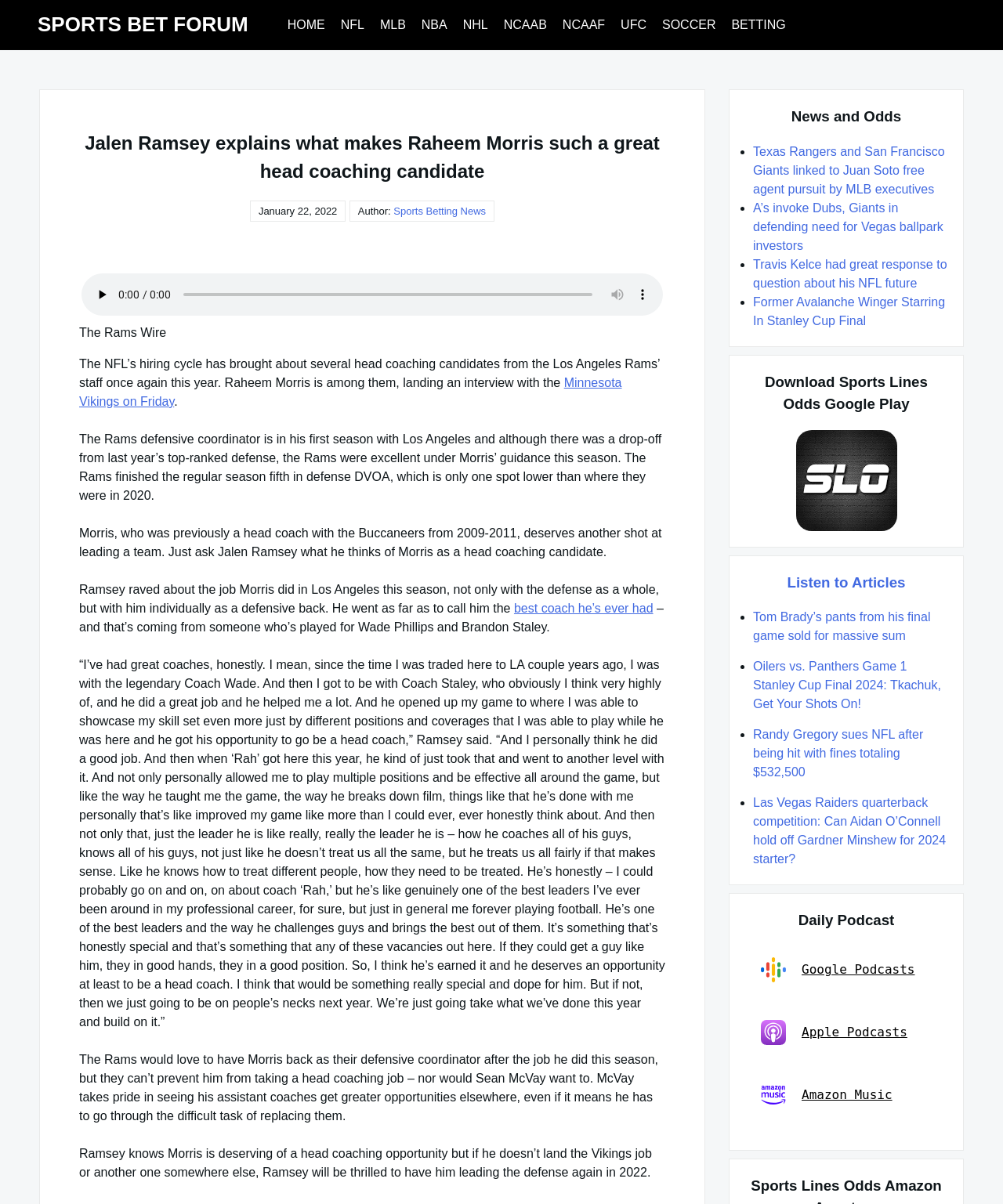Please identify the bounding box coordinates of the clickable area that will fulfill the following instruction: "Click on the 'Download Sports Lines and Odds' button". The coordinates should be in the format of four float numbers between 0 and 1, i.e., [left, top, right, bottom].

[0.793, 0.357, 0.894, 0.441]